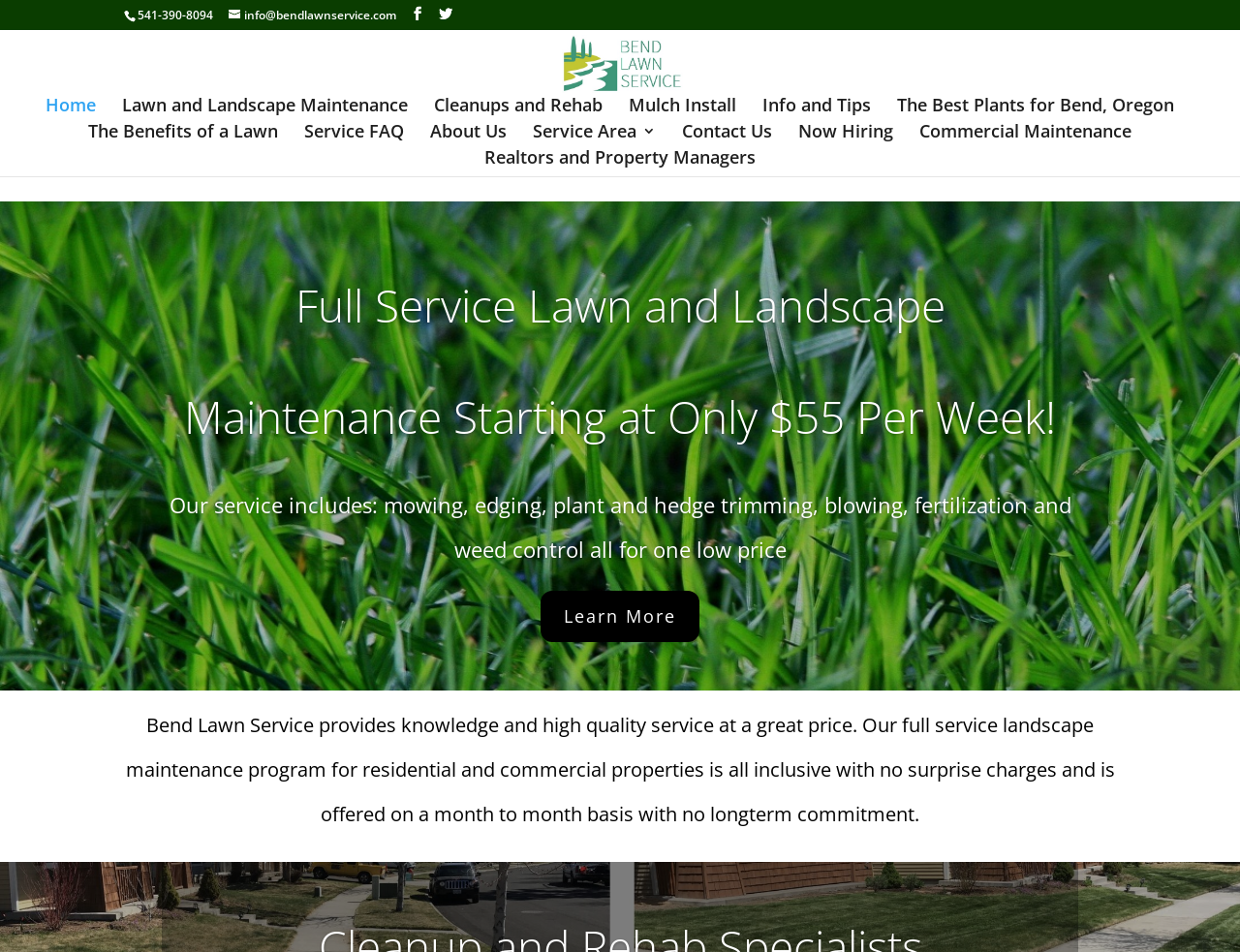Determine the coordinates of the bounding box that should be clicked to complete the instruction: "Call the phone number". The coordinates should be represented by four float numbers between 0 and 1: [left, top, right, bottom].

[0.111, 0.007, 0.172, 0.024]